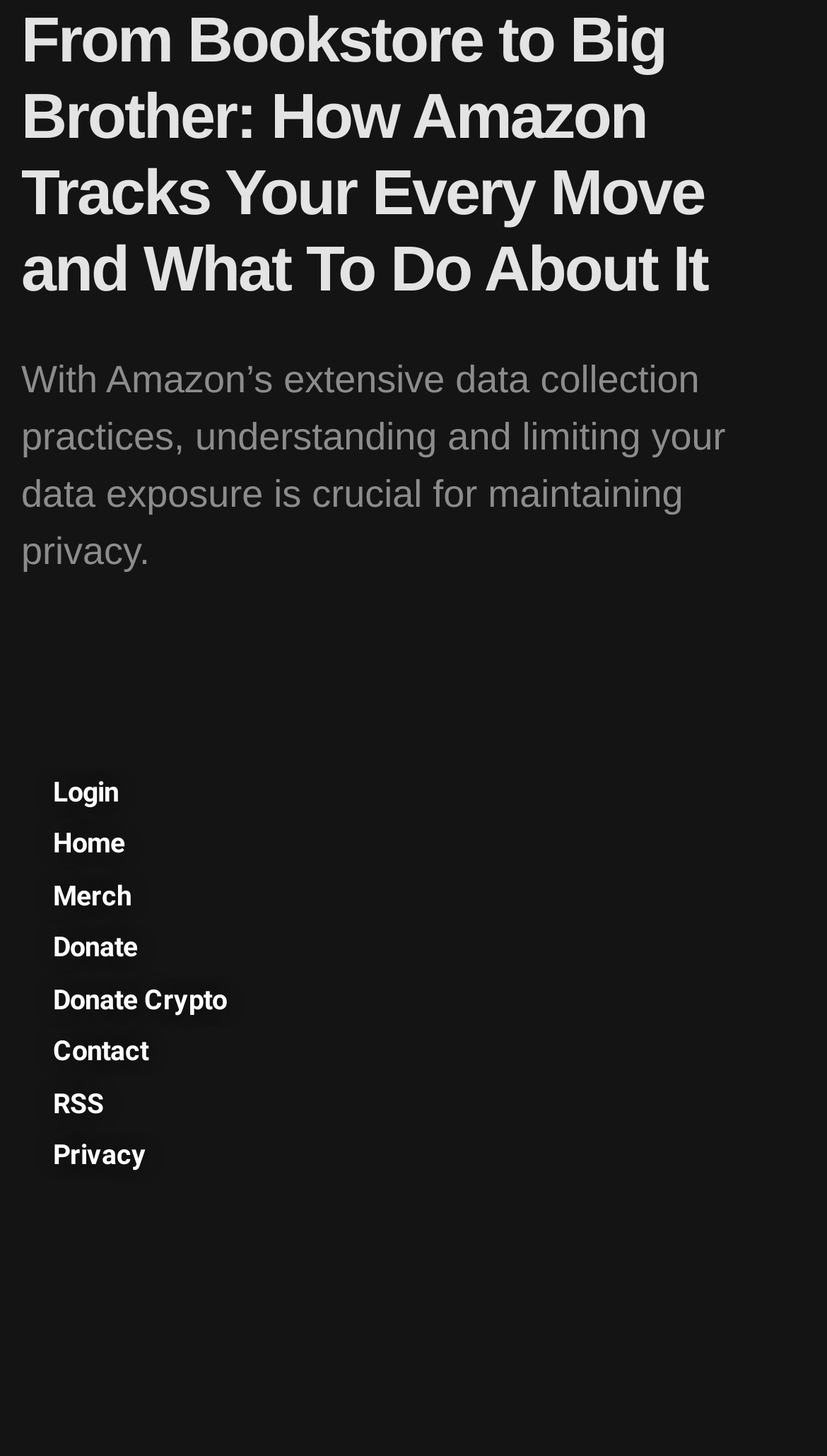Determine the bounding box coordinates of the clickable region to carry out the instruction: "go to the home page".

[0.064, 0.565, 0.317, 0.594]